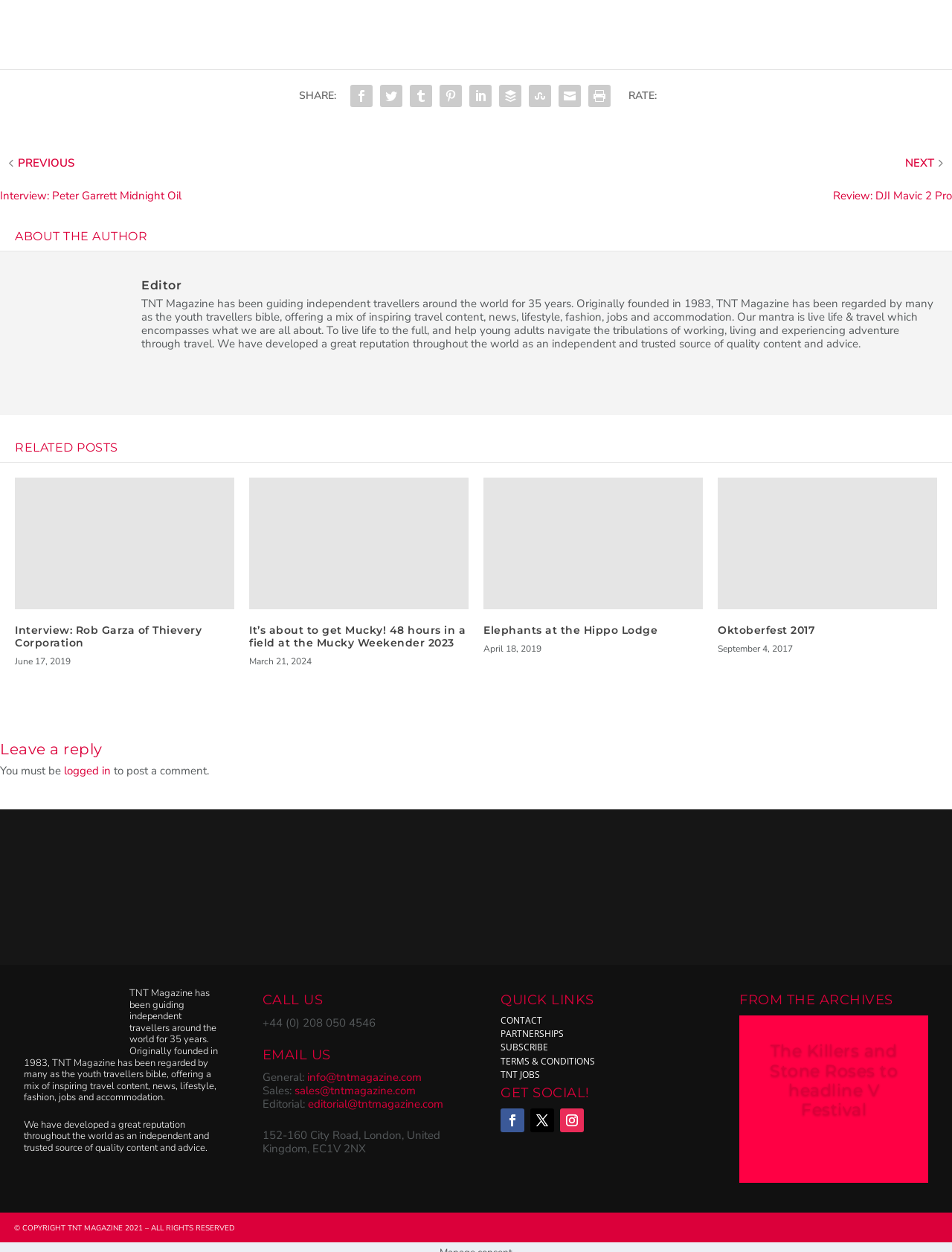Given the element description: "title="Elephants at the Hippo Lodge"", predict the bounding box coordinates of this UI element. The coordinates must be four float numbers between 0 and 1, given as [left, top, right, bottom].

[0.508, 0.373, 0.738, 0.478]